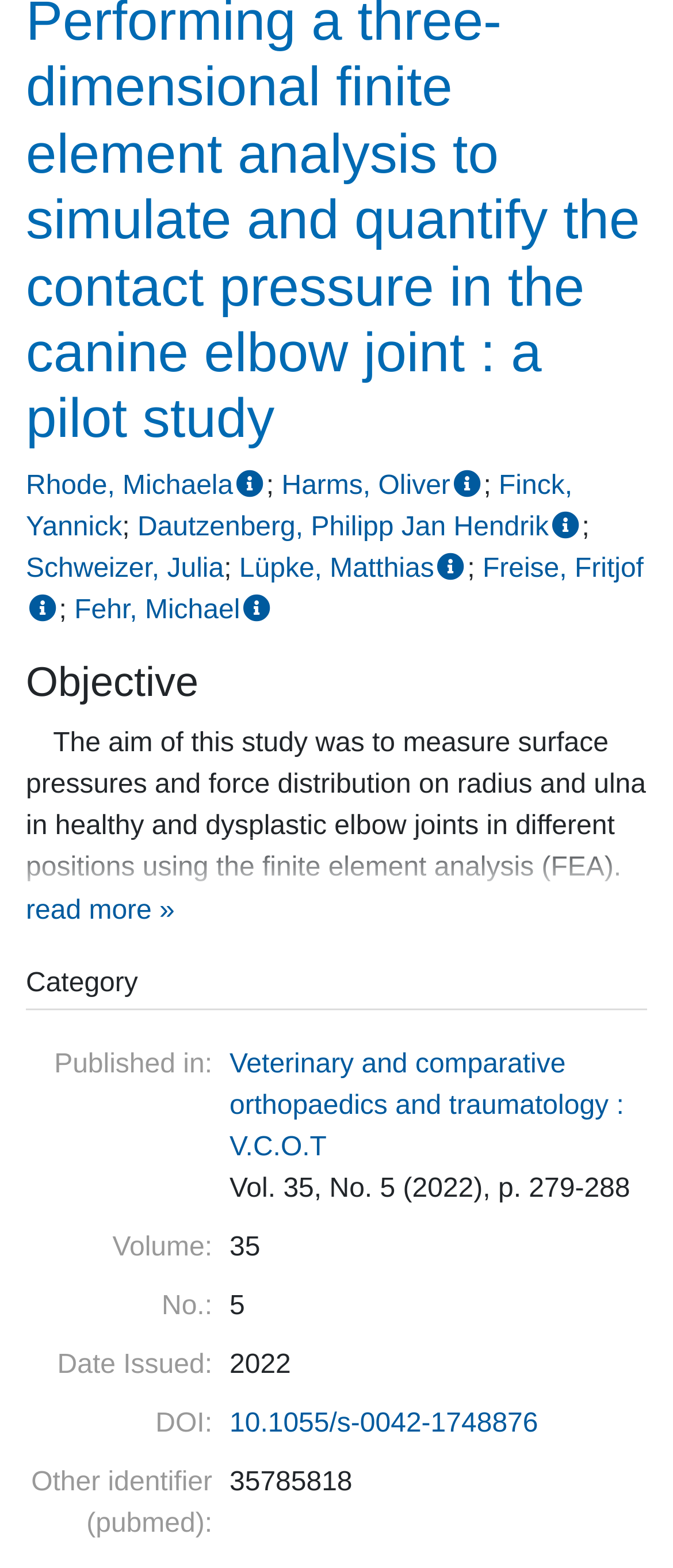Extract the bounding box coordinates for the UI element described by the text: "Lüpke, Matthias". The coordinates should be in the form of [left, top, right, bottom] with values between 0 and 1.

[0.355, 0.353, 0.645, 0.372]